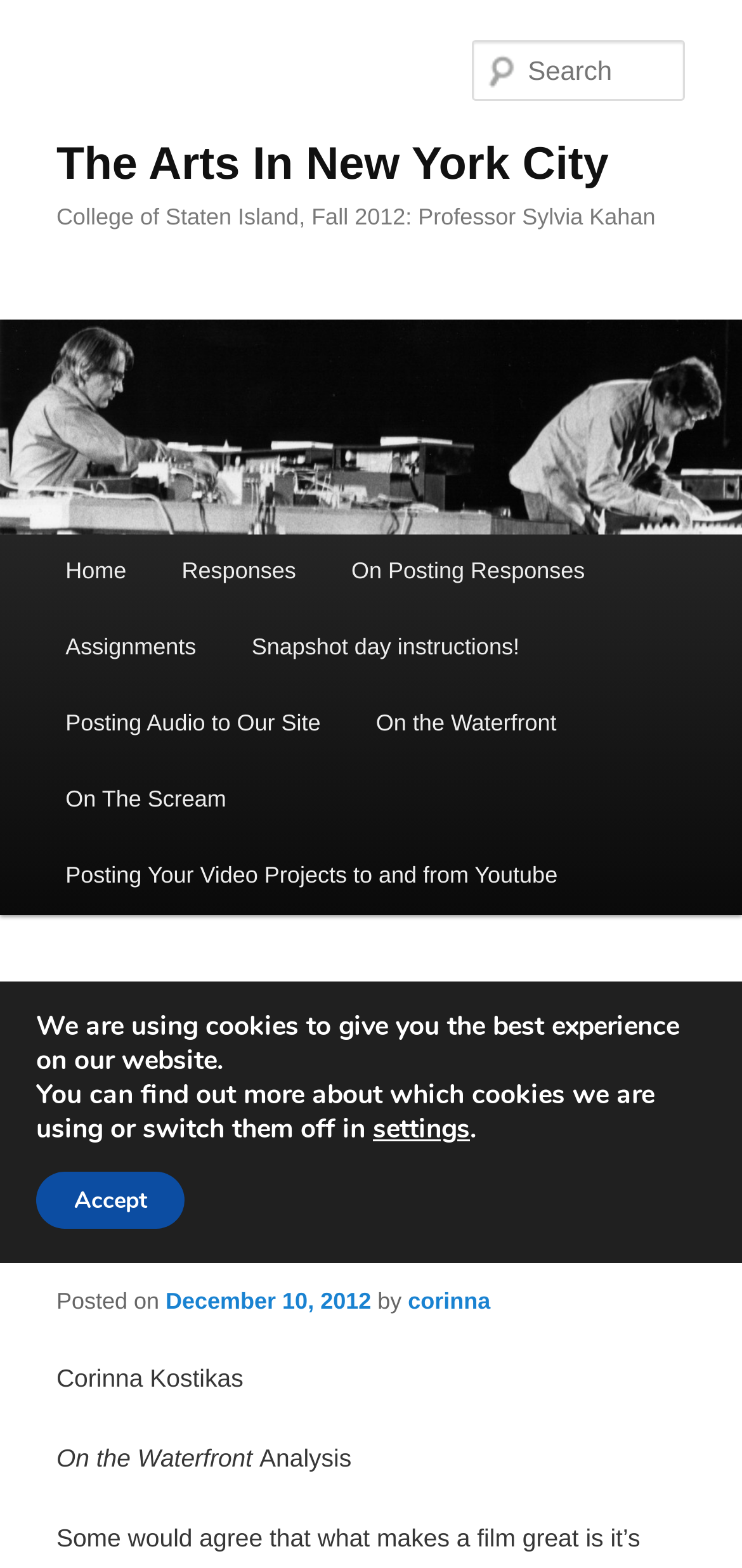What is the date of the post?
Refer to the screenshot and respond with a concise word or phrase.

December 10, 2012